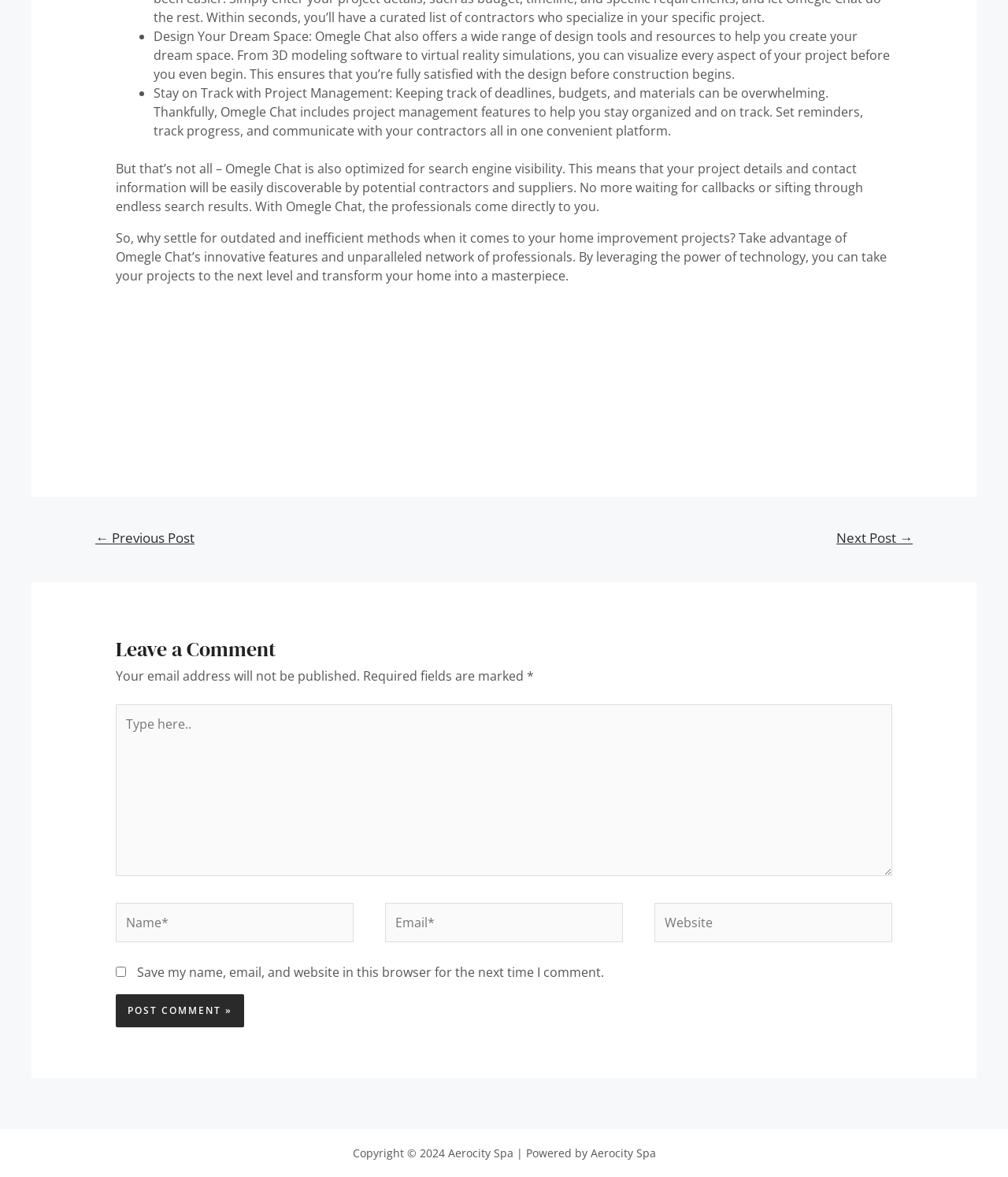Please provide a detailed answer to the question below by examining the image:
What is required to be filled in when leaving a comment?

The webpage shows that when leaving a comment, users are required to fill in their name and email, as indicated by the asterisk symbol next to these fields.